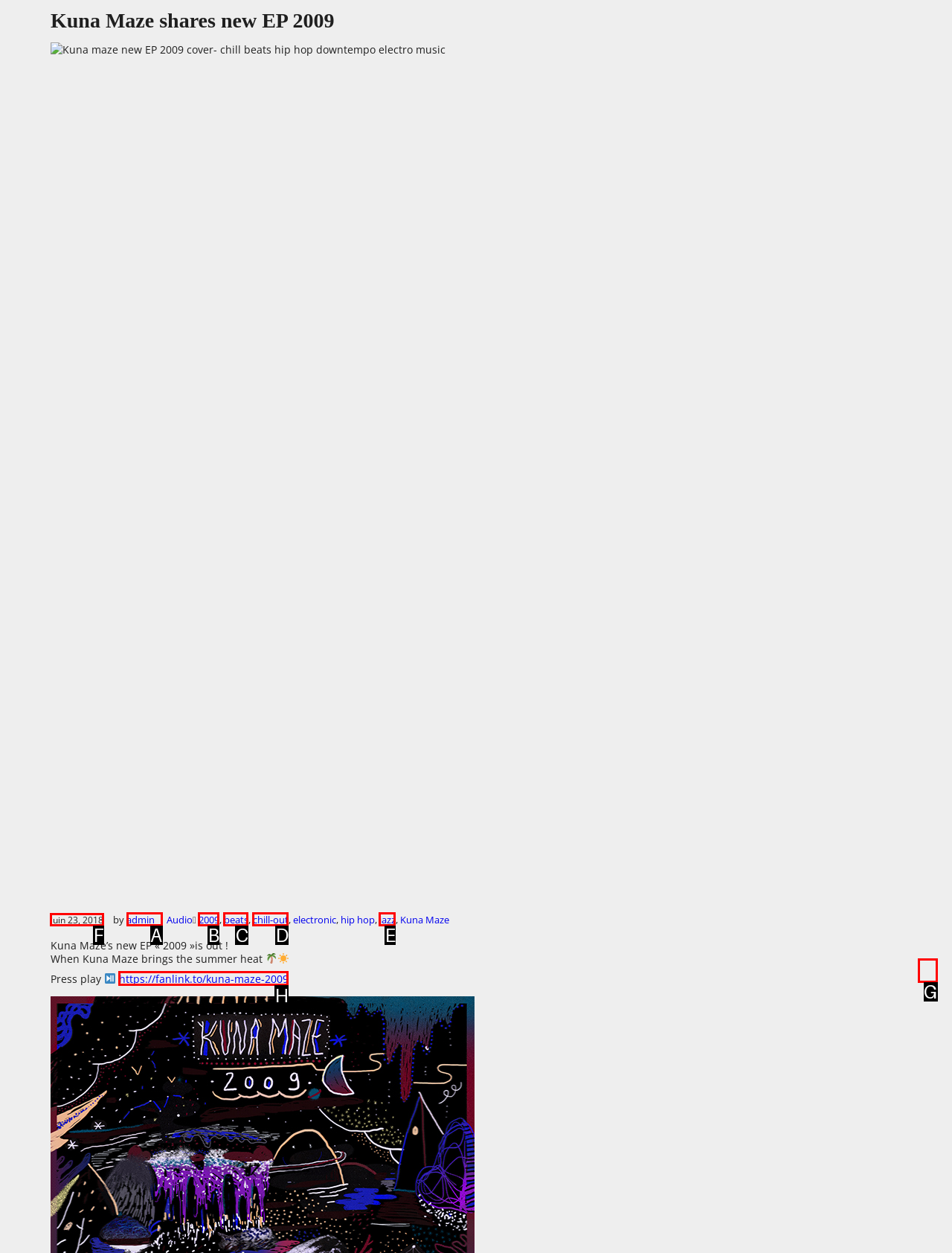Select the option I need to click to accomplish this task: Click on the 'MEmu Android Emulator 8.0.4 Crack + License Key Free Download 2022' link
Provide the letter of the selected choice from the given options.

None